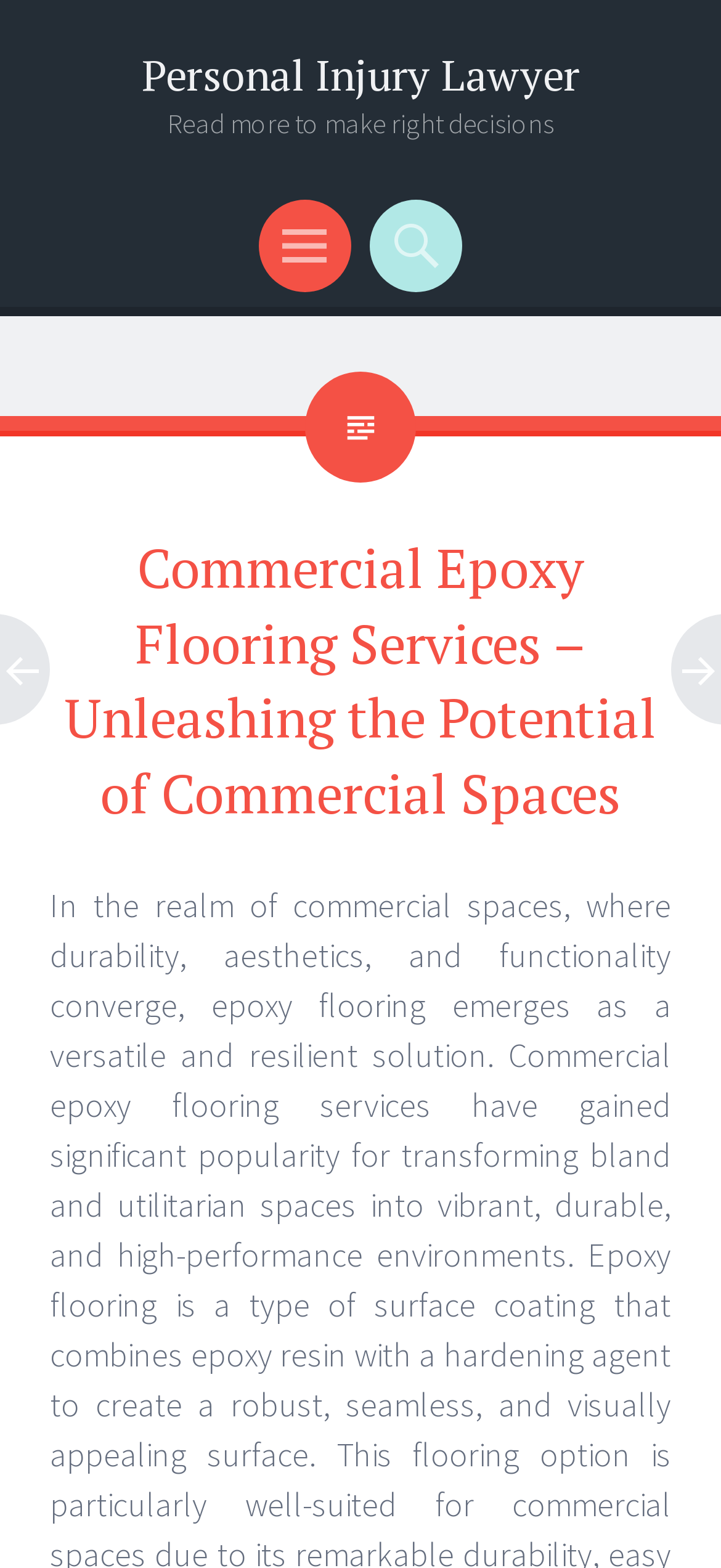Use a single word or phrase to answer the following:
What is the main topic of the webpage?

Commercial Epoxy Flooring Services